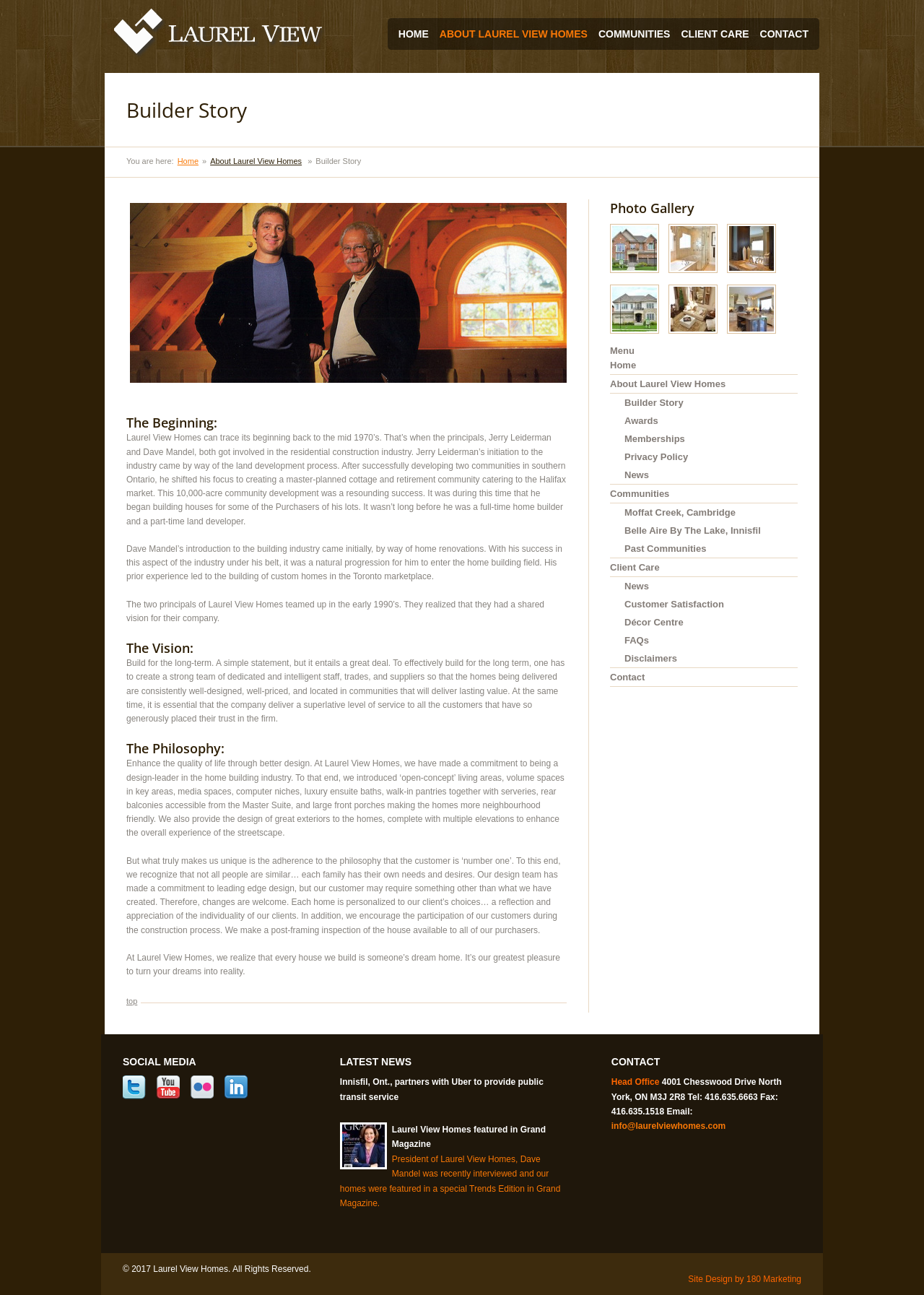How many social media links are there?
Using the image, respond with a single word or phrase.

4